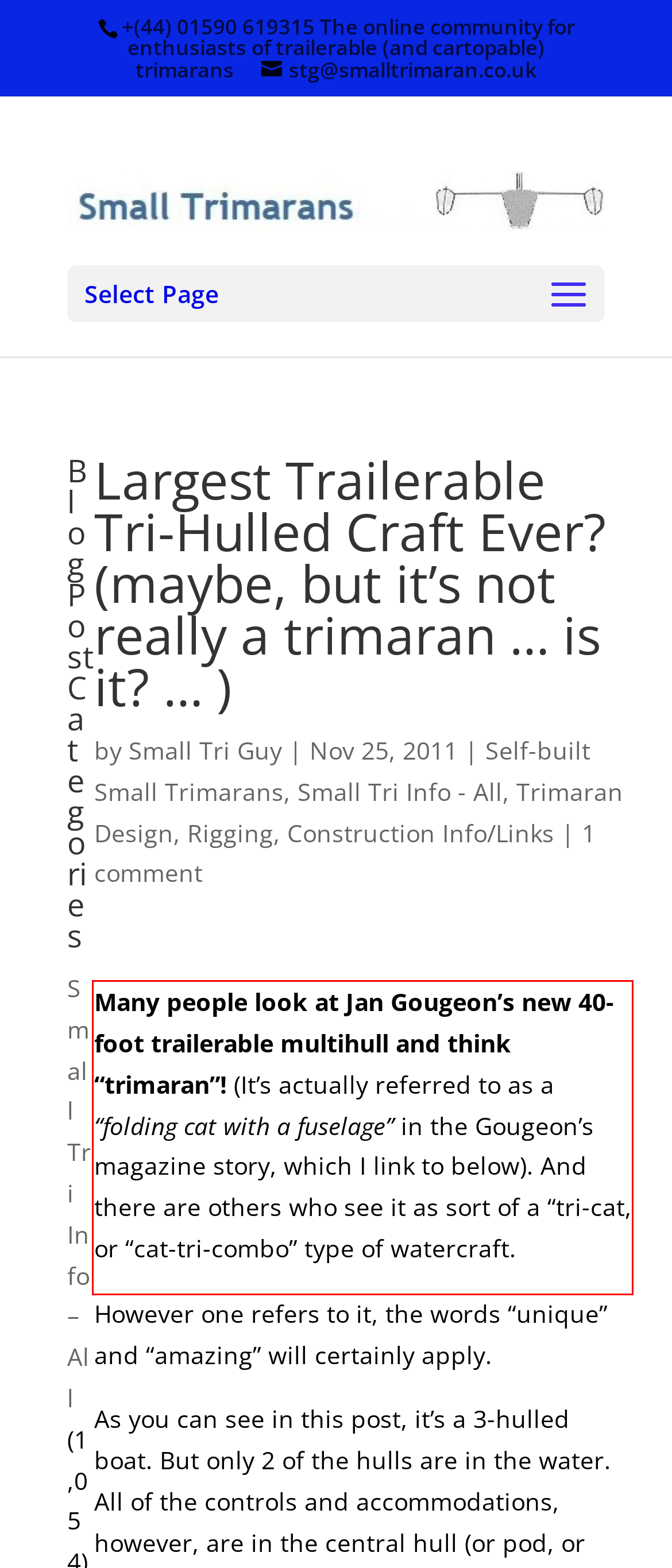Within the screenshot of a webpage, identify the red bounding box and perform OCR to capture the text content it contains.

Many people look at Jan Gougeon’s new 40-foot trailerable multihull and think “trimaran”! (It’s actually referred to as a “folding cat with a fuselage” in the Gougeon’s magazine story, which I link to below). And there are others who see it as sort of a “tri-cat, or “cat-tri-combo” type of watercraft.